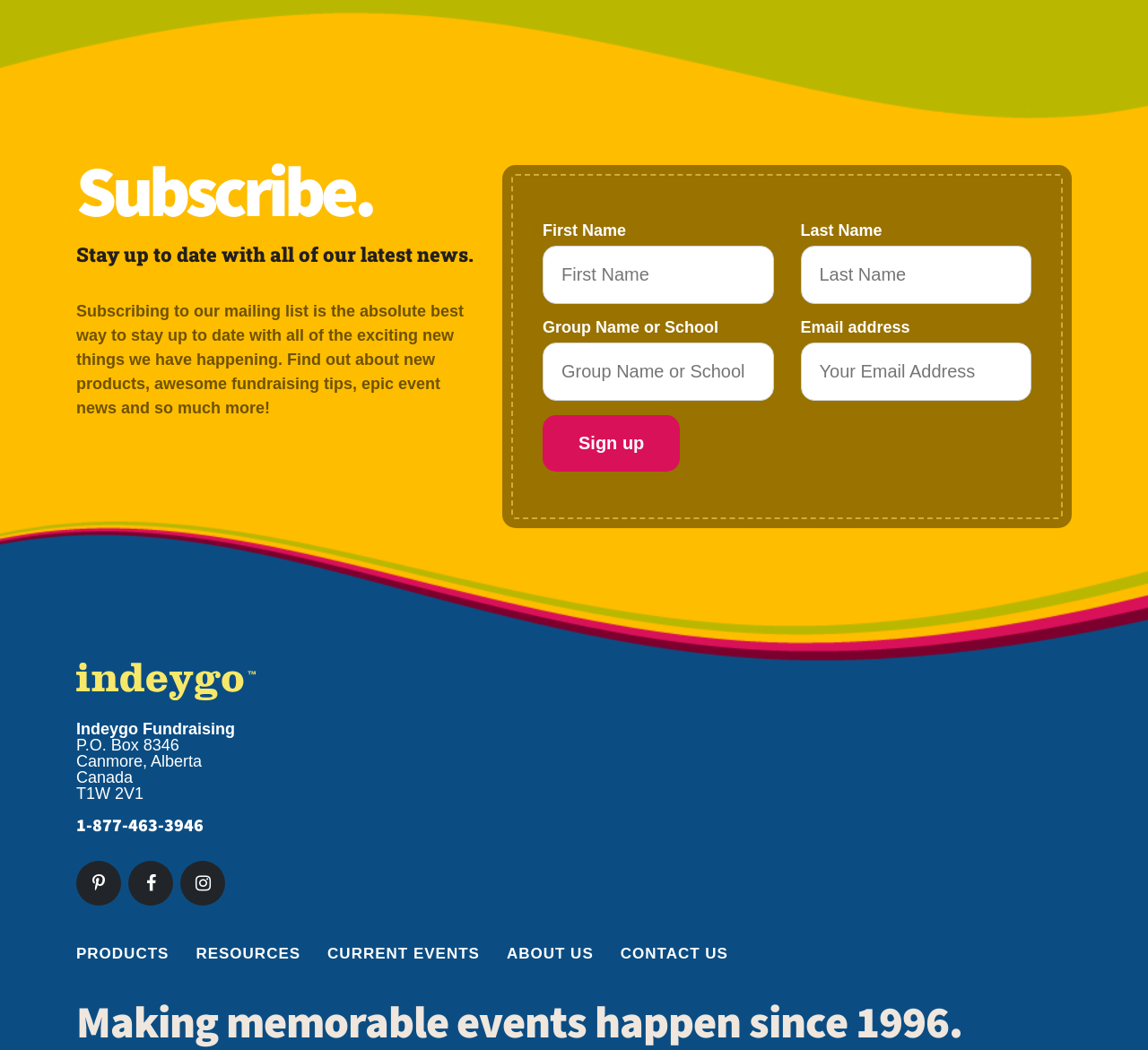What is the company name?
Based on the screenshot, respond with a single word or phrase.

Indeygo Fundraising